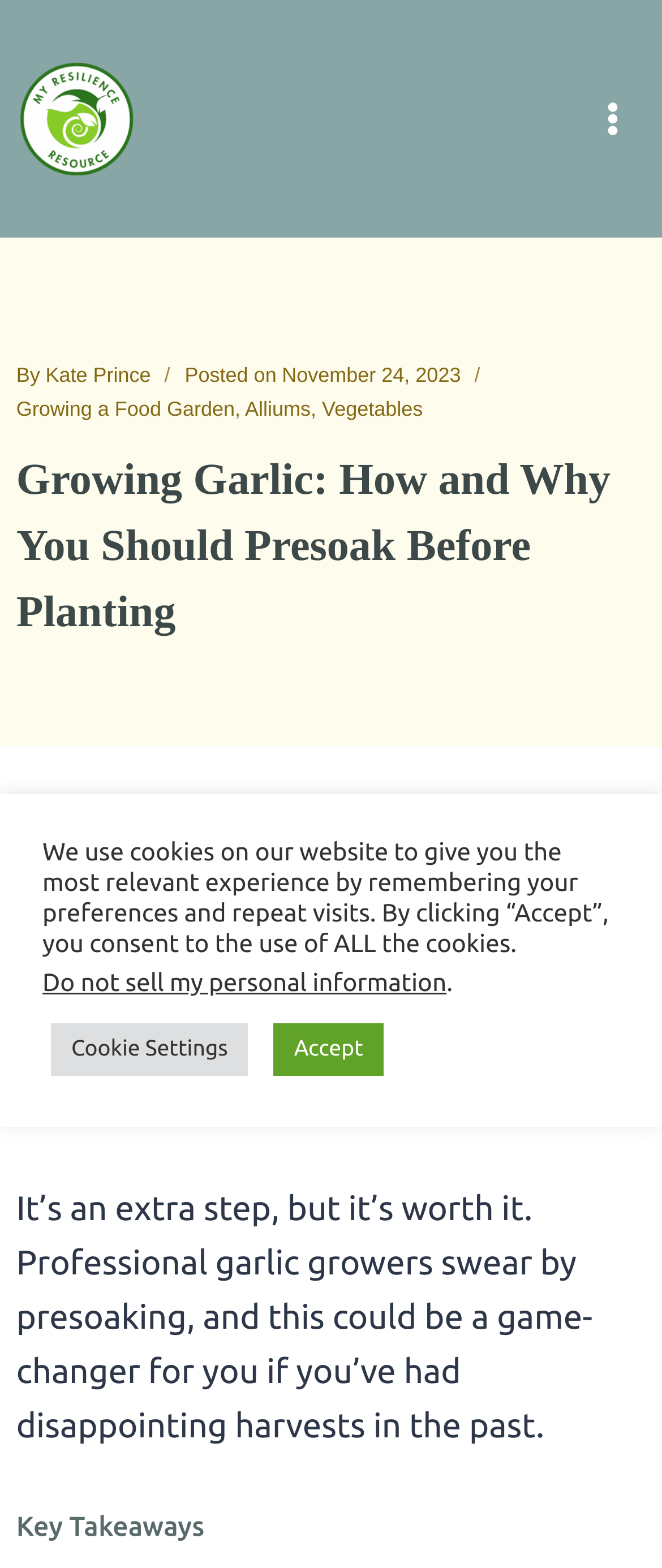What is the purpose of presoaking garlic cloves?
Give a one-word or short phrase answer based on the image.

To enhance growth and increase yields